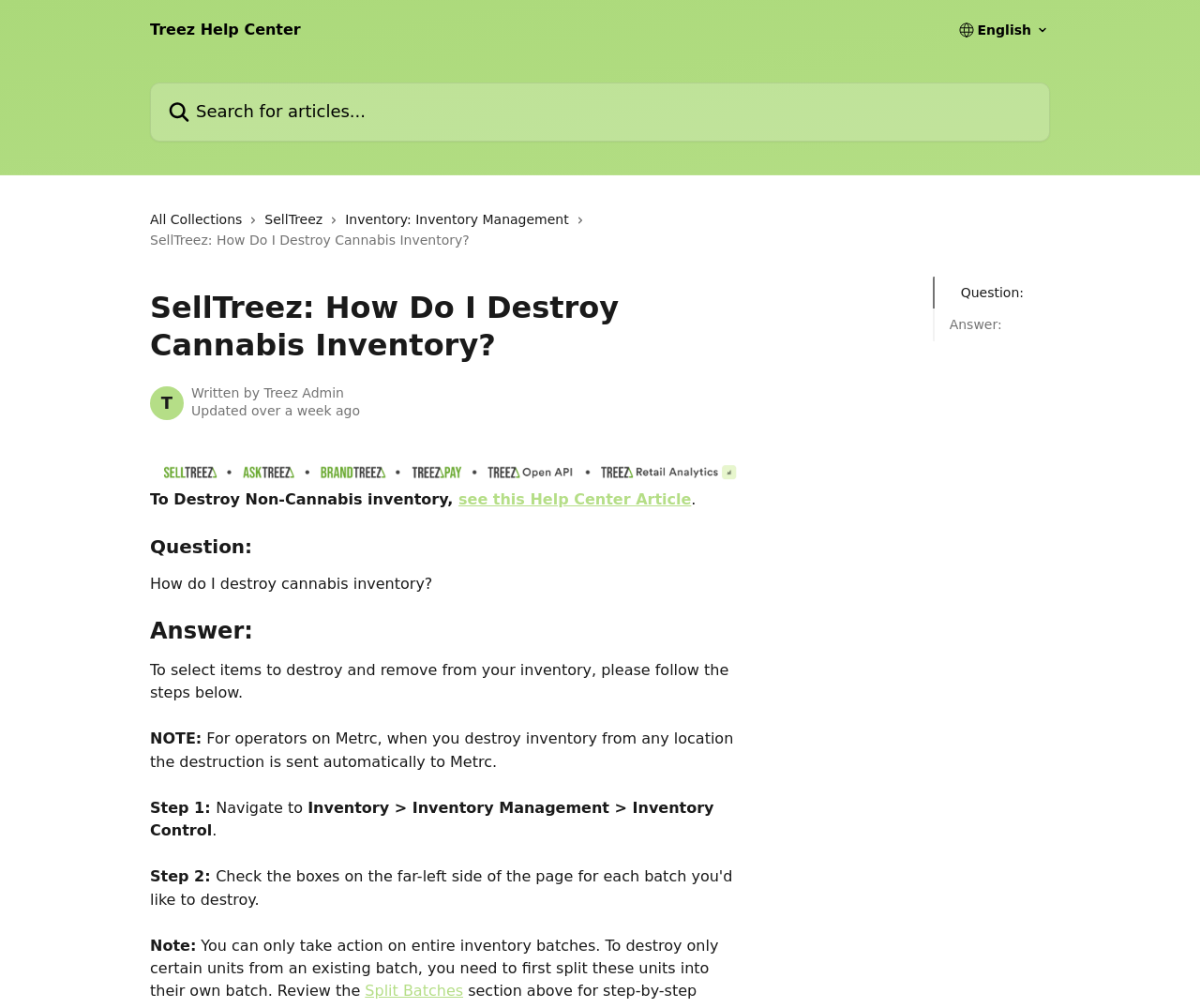Locate the UI element described by name="q" placeholder="Search for articles..." in the provided webpage screenshot. Return the bounding box coordinates in the format (top-left x, top-left y, bottom-right x, bottom-right y), ensuring all values are between 0 and 1.

[0.125, 0.082, 0.875, 0.14]